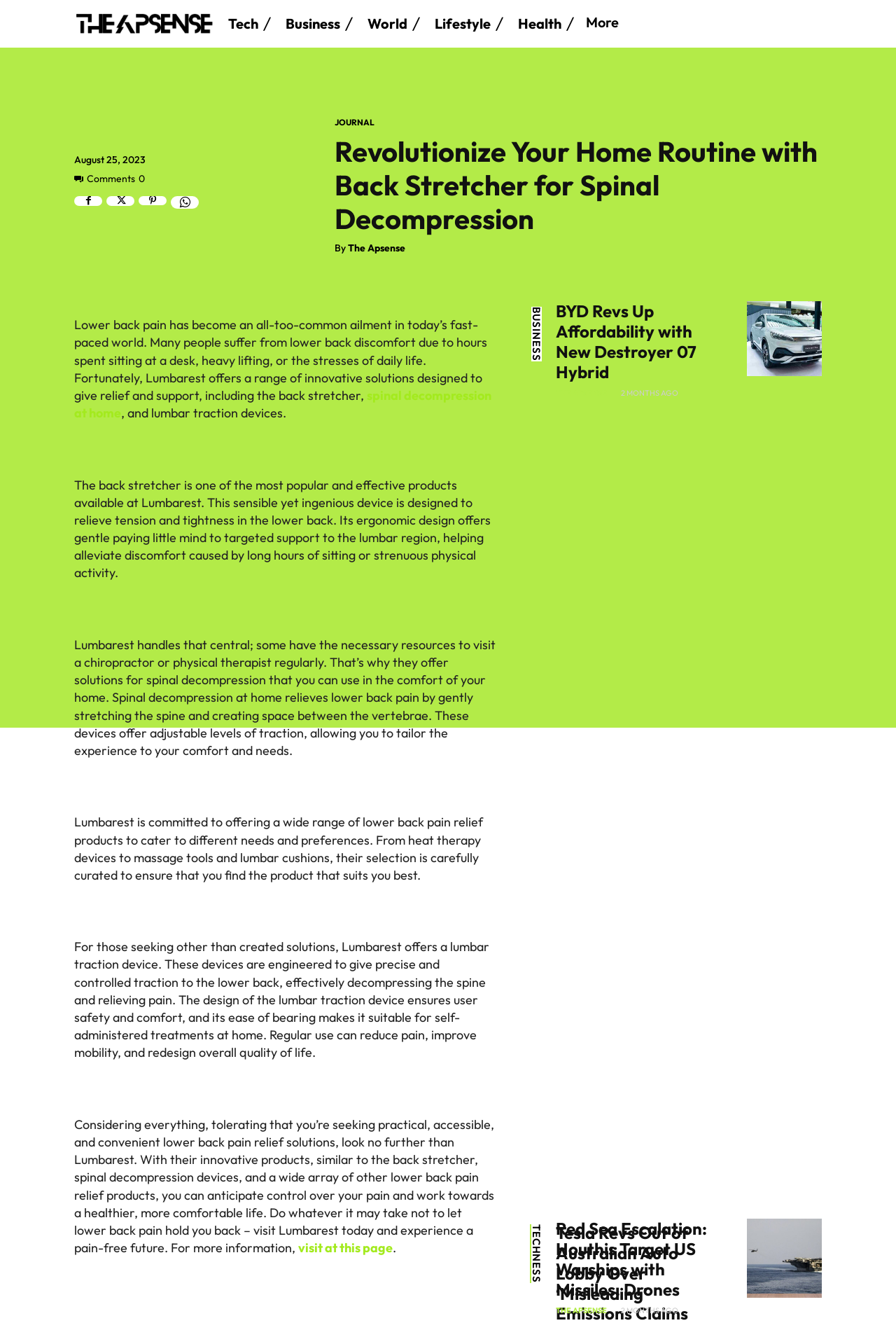What is the name of the company offering spinal decompression products?
Using the information from the image, answer the question thoroughly.

The webpage mentions Lumbarest as a company that offers a range of innovative solutions for lower back pain relief, including the back stretcher and lumbar traction devices.